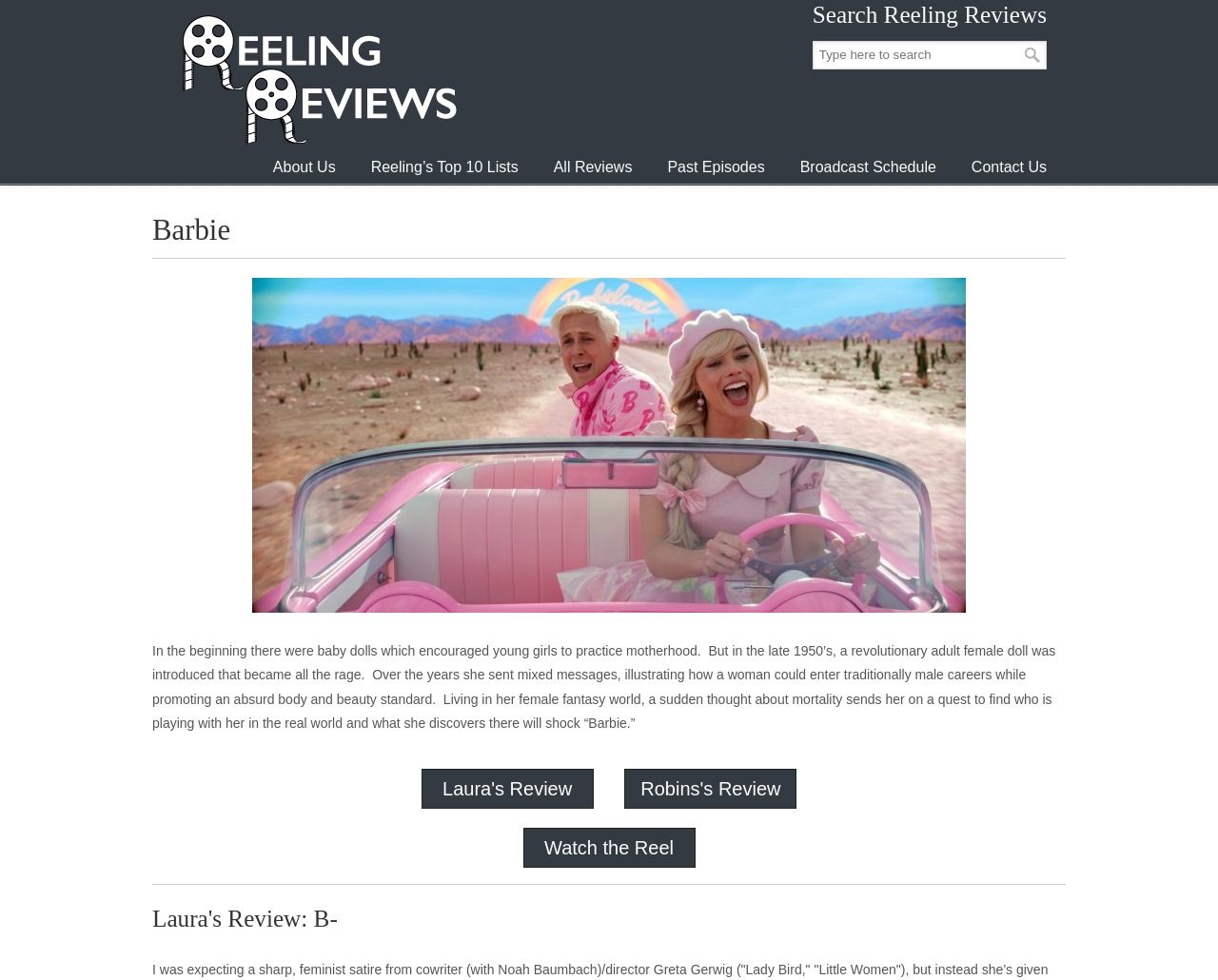Please find the bounding box coordinates of the clickable region needed to complete the following instruction: "Go to About Us page". The bounding box coordinates must consist of four float numbers between 0 and 1, i.e., [left, top, right, bottom].

[0.208, 0.15, 0.291, 0.191]